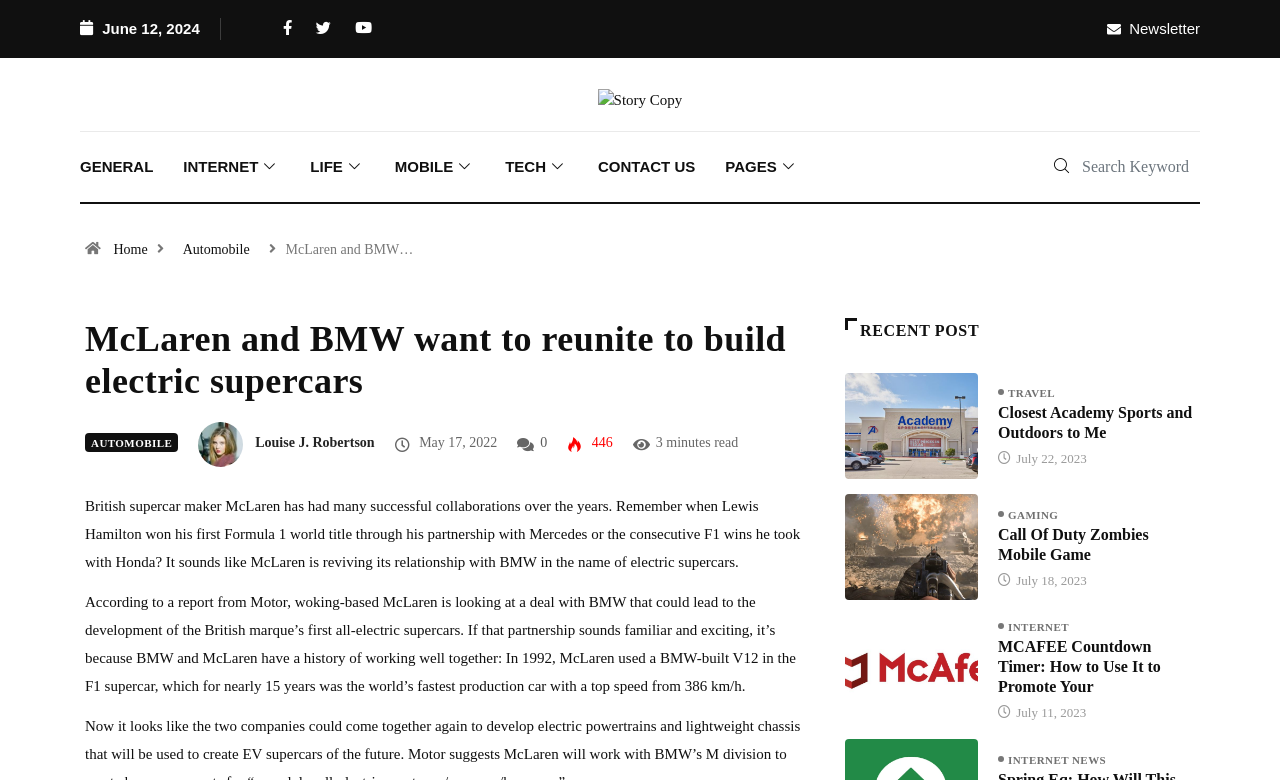Determine the bounding box coordinates for the area that should be clicked to carry out the following instruction: "Read the story about McLaren and BMW".

[0.066, 0.407, 0.637, 0.515]